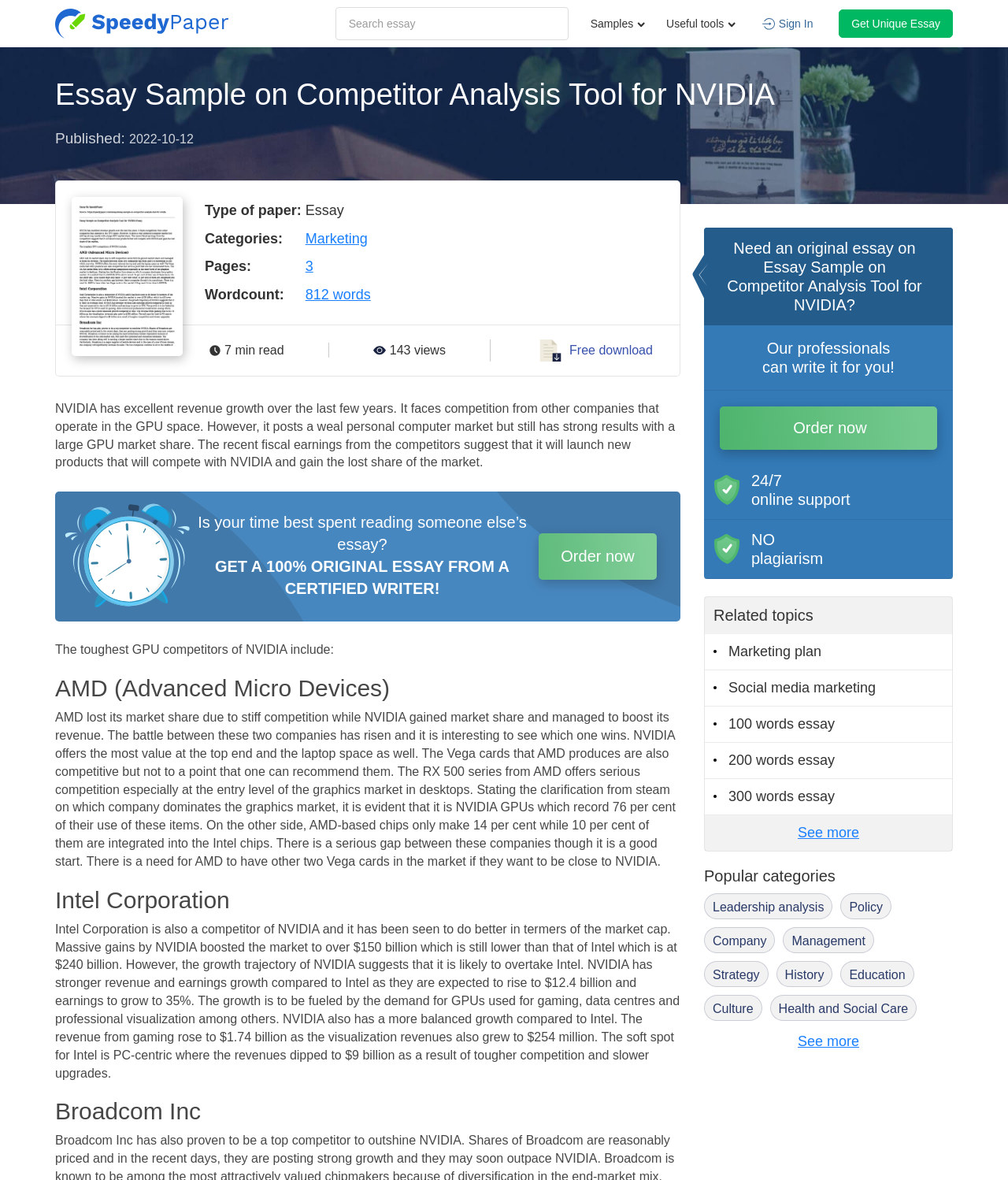Can you give a comprehensive explanation to the question given the content of the image?
What is the topic of the essay sample?

The topic of the essay sample is Competitor Analysis Tool for NVIDIA, which is indicated by the heading 'Essay Sample on Competitor Analysis Tool for NVIDIA' at the top of the webpage.